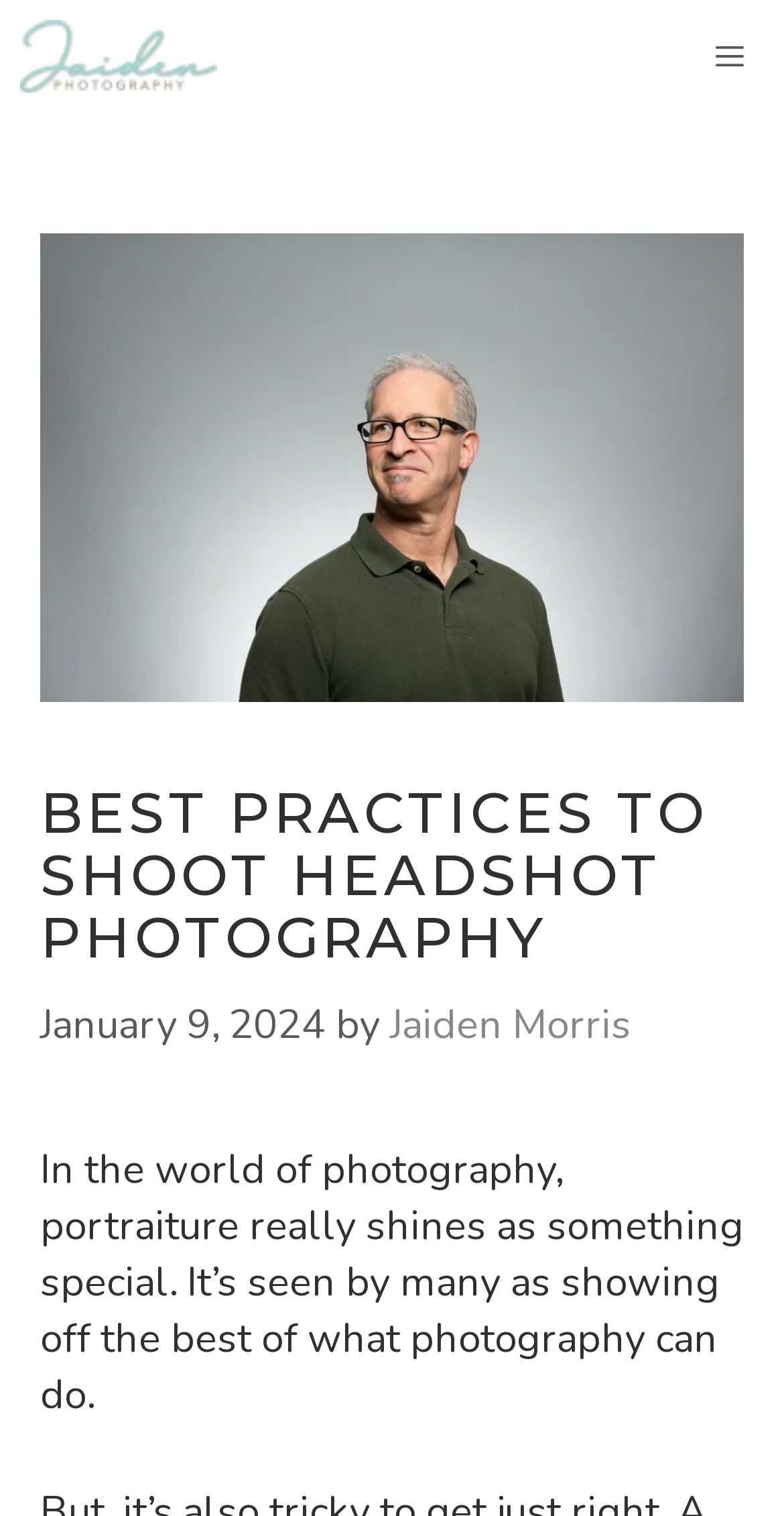Extract the bounding box coordinates of the UI element described: "Menu". Provide the coordinates in the format [left, top, right, bottom] with values ranging from 0 to 1.

[0.862, 0.0, 1.0, 0.074]